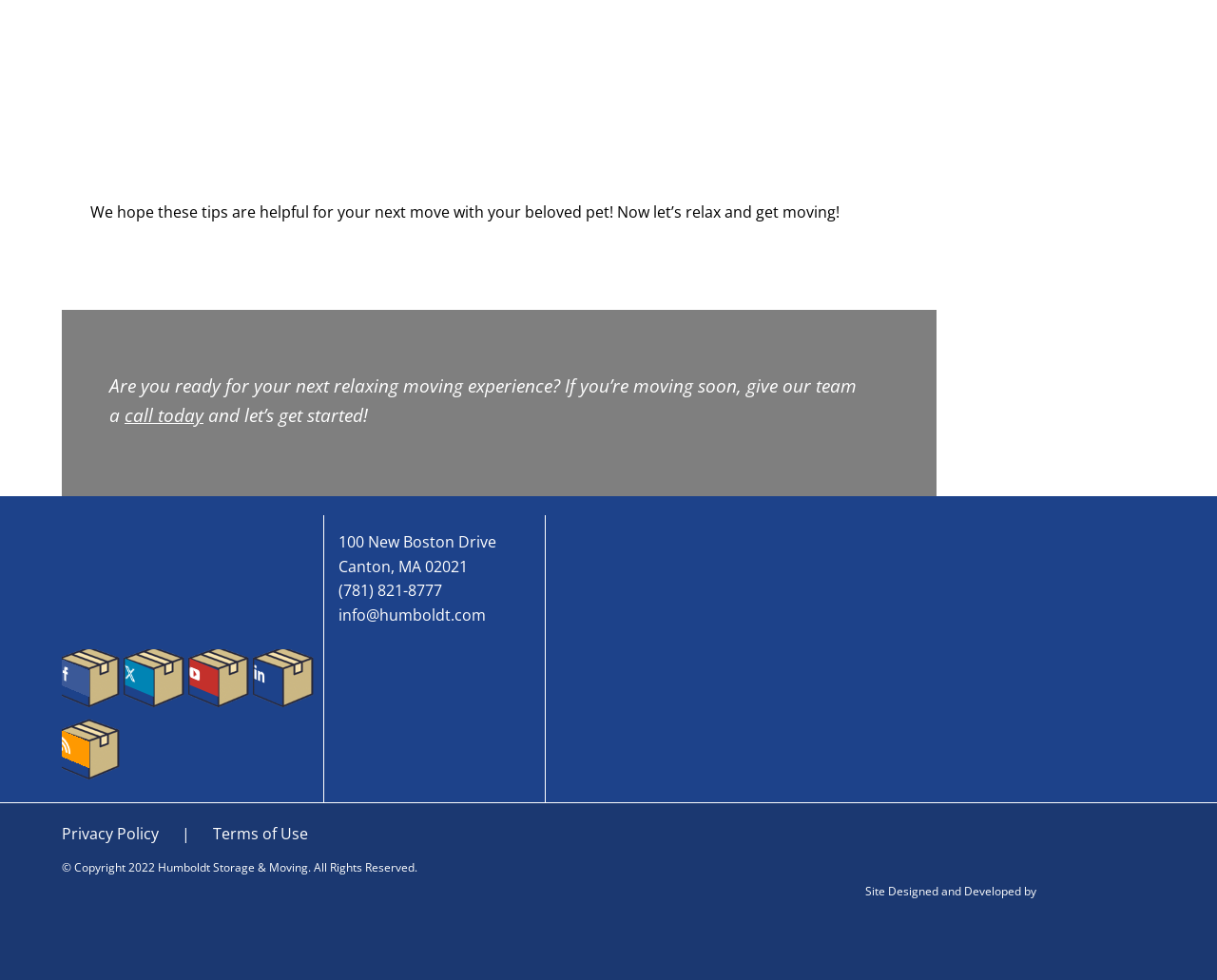Provide a single word or phrase answer to the question: 
What is the logo above the social media links?

Humboldt logo